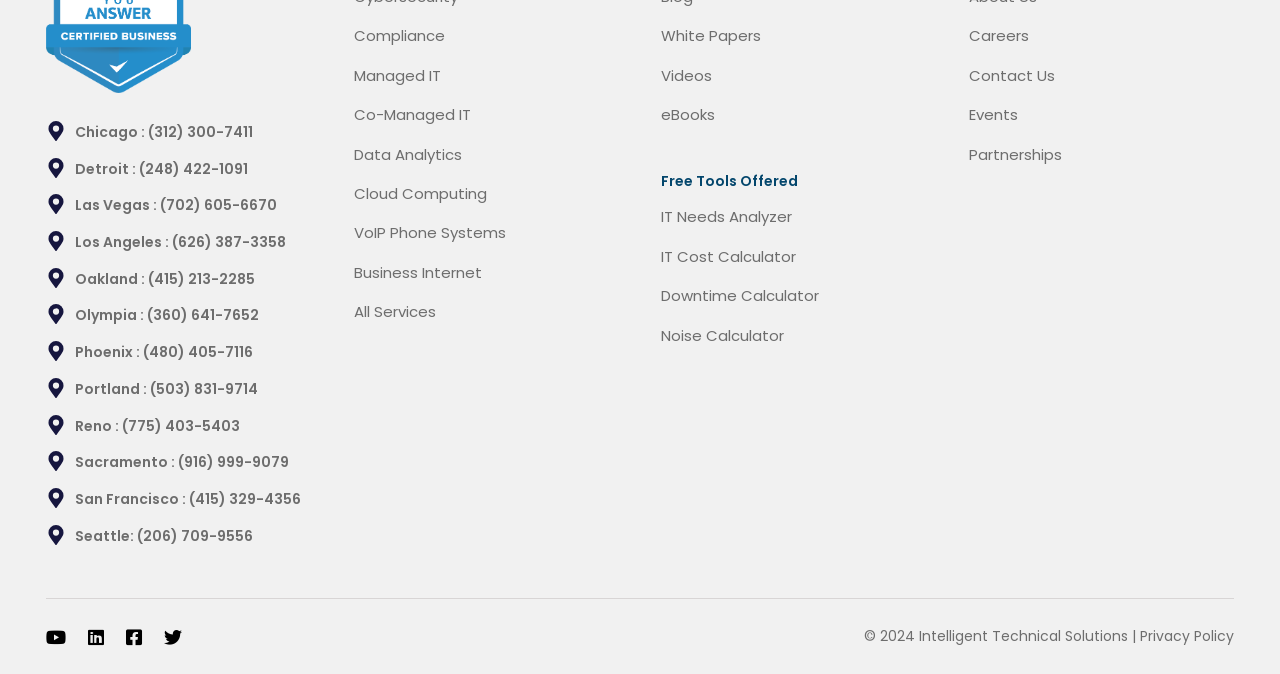What is the purpose of the 'Careers' link?
Identify the answer in the screenshot and reply with a single word or phrase.

To view job opportunities